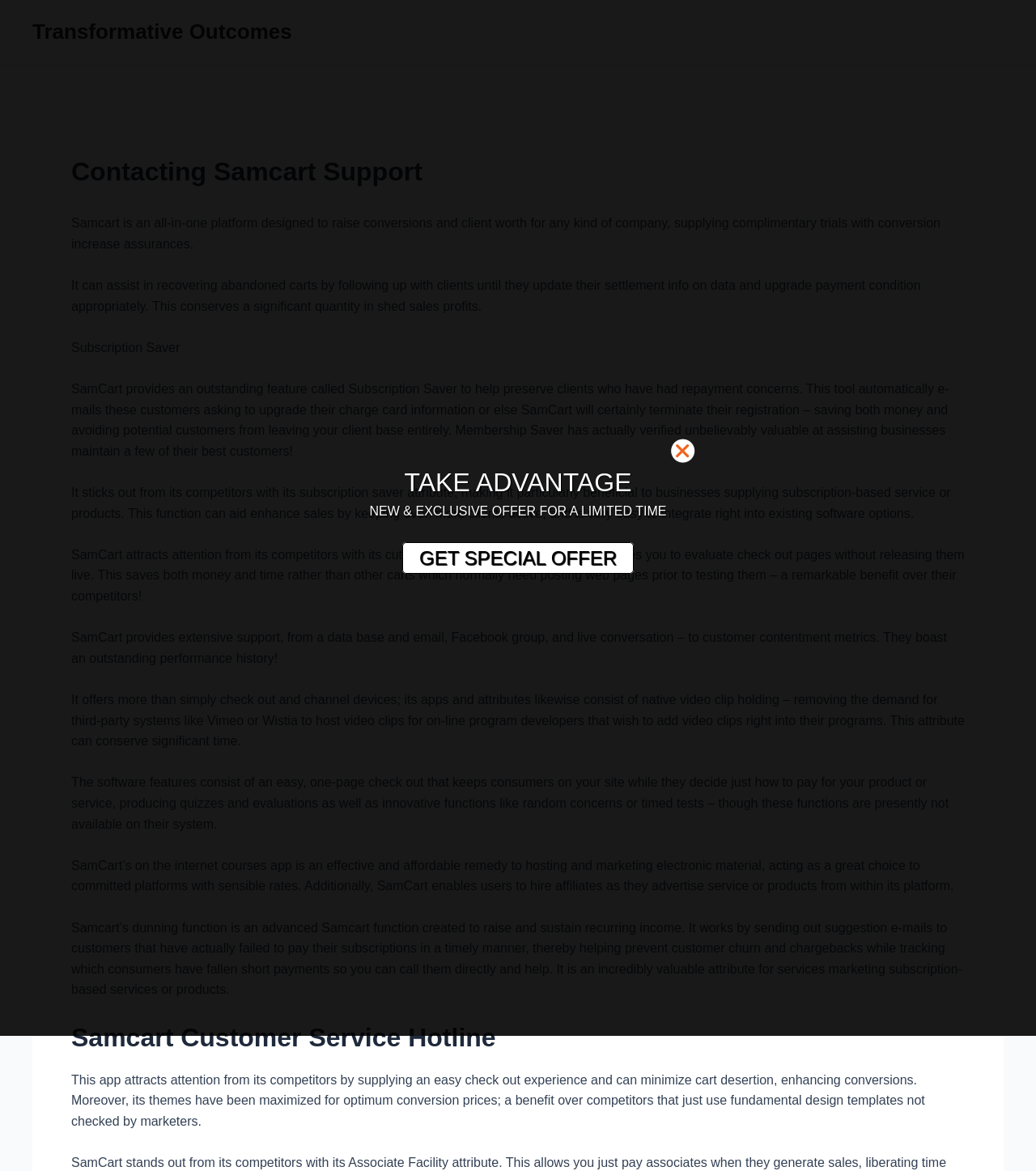Provide a single word or phrase answer to the question: 
What is Subscription Saver?

Feature to preserve clients